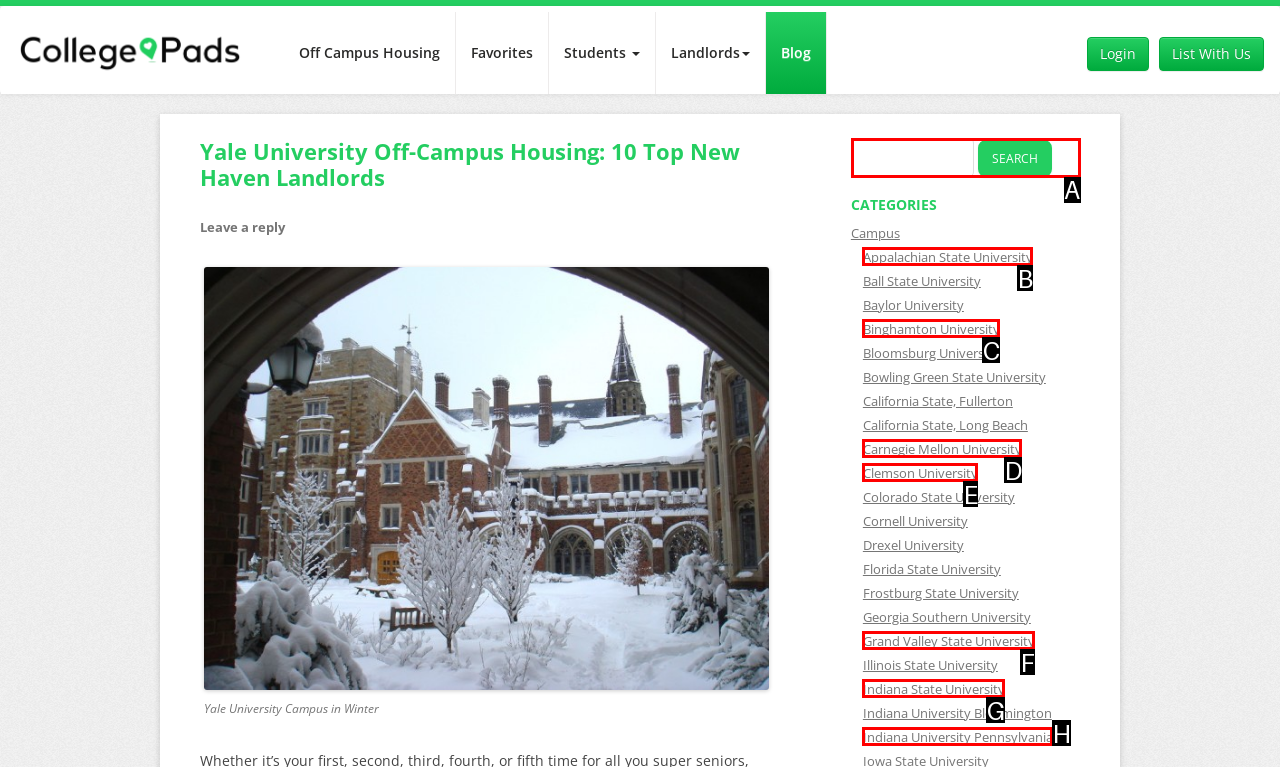Pick the option that should be clicked to perform the following task: Select an option from the 'Shop order' combobox
Answer with the letter of the selected option from the available choices.

None